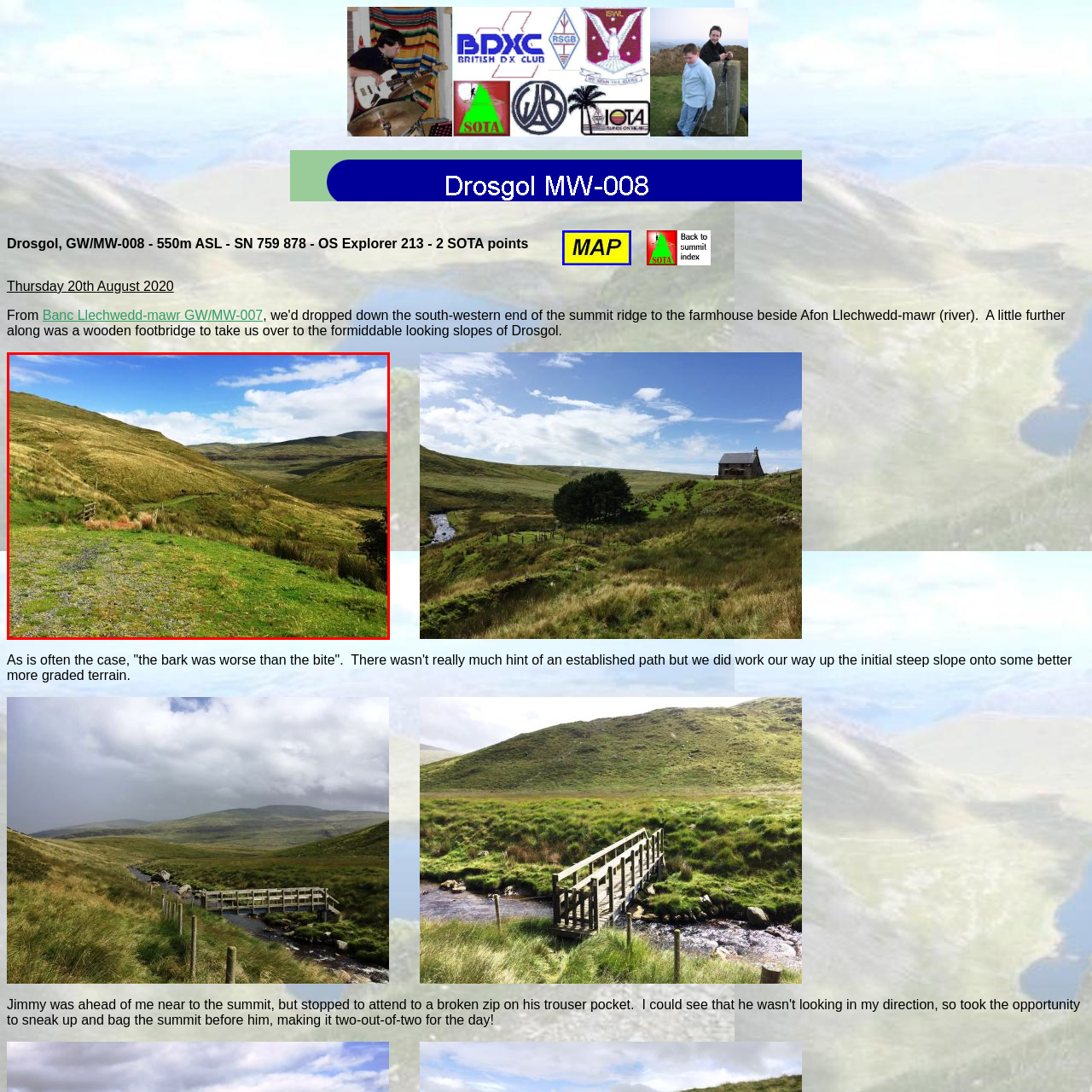Direct your attention to the image within the red boundary, Is the terrain flat?
 Respond with a single word or phrase.

No